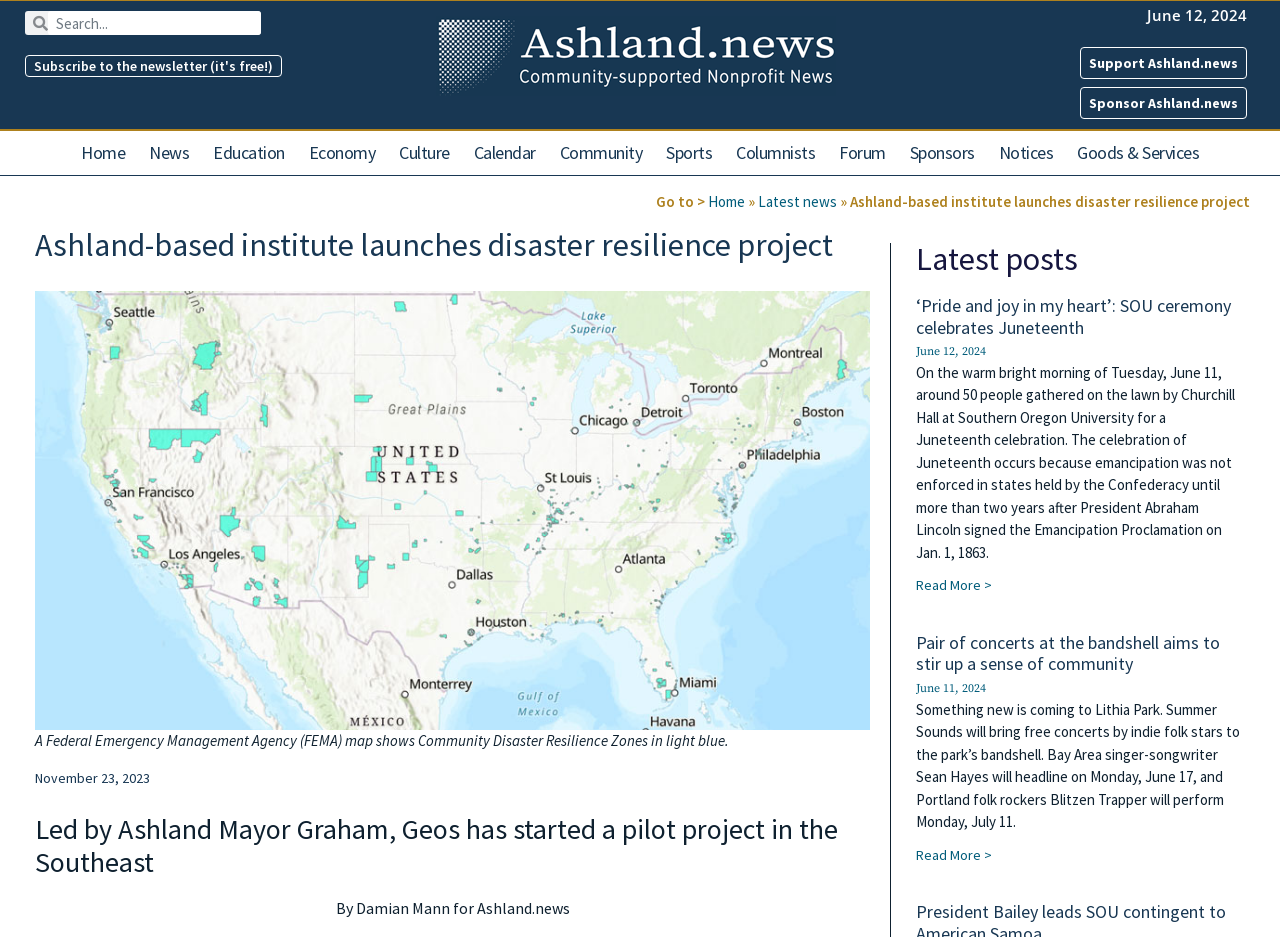Please find the bounding box coordinates of the section that needs to be clicked to achieve this instruction: "Read more about the author by clicking on 'Martha'".

None